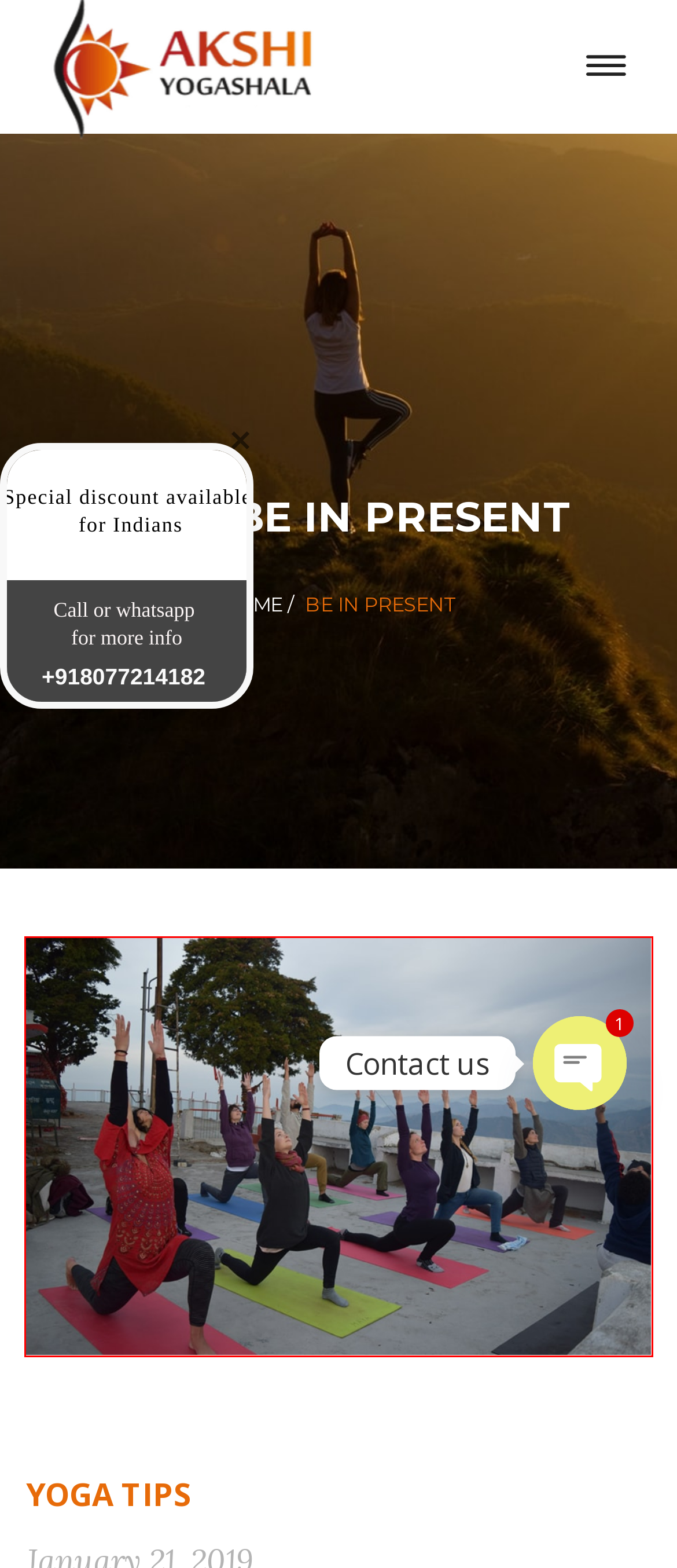A screenshot of a webpage is given, featuring a red bounding box around a UI element. Please choose the webpage description that best aligns with the new webpage after clicking the element in the bounding box. These are the descriptions:
A. 100 Hours Meditation Teacher Training in Rishikesh India
B. Tips For Good Yoga Practice and How You Can Improve It?
C. HOLISTIC YOGA RETREAT IN RISHIKESH - Akshi Yogashala
D. 5 Days Yoga Ayurveda Retreat In Kerala - Akshi Yogashala
E. non violence Archives - Akshi Yogashala
F. Contact Us - Akshi Yogashala
G. Gallery - Akshi Yogashala
H. Yoga Tips Archives - Akshi Yogashala

B